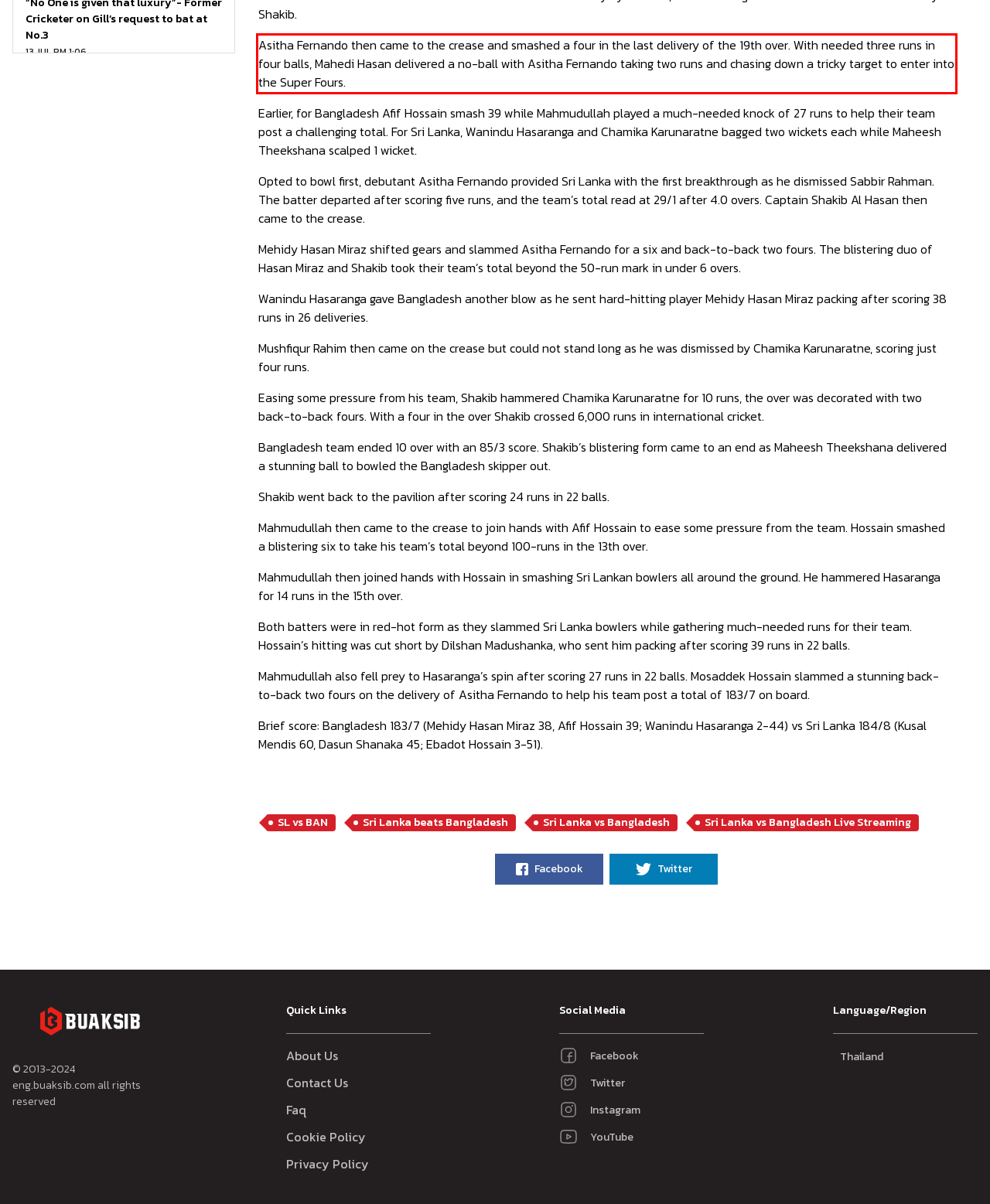Locate the red bounding box in the provided webpage screenshot and use OCR to determine the text content inside it.

Asitha Fernando then came to the crease and smashed a four in the last delivery of the 19th over. With needed three runs in four balls, Mahedi Hasan delivered a no-ball with Asitha Fernando taking two runs and chasing down a tricky target to enter into the Super Fours.